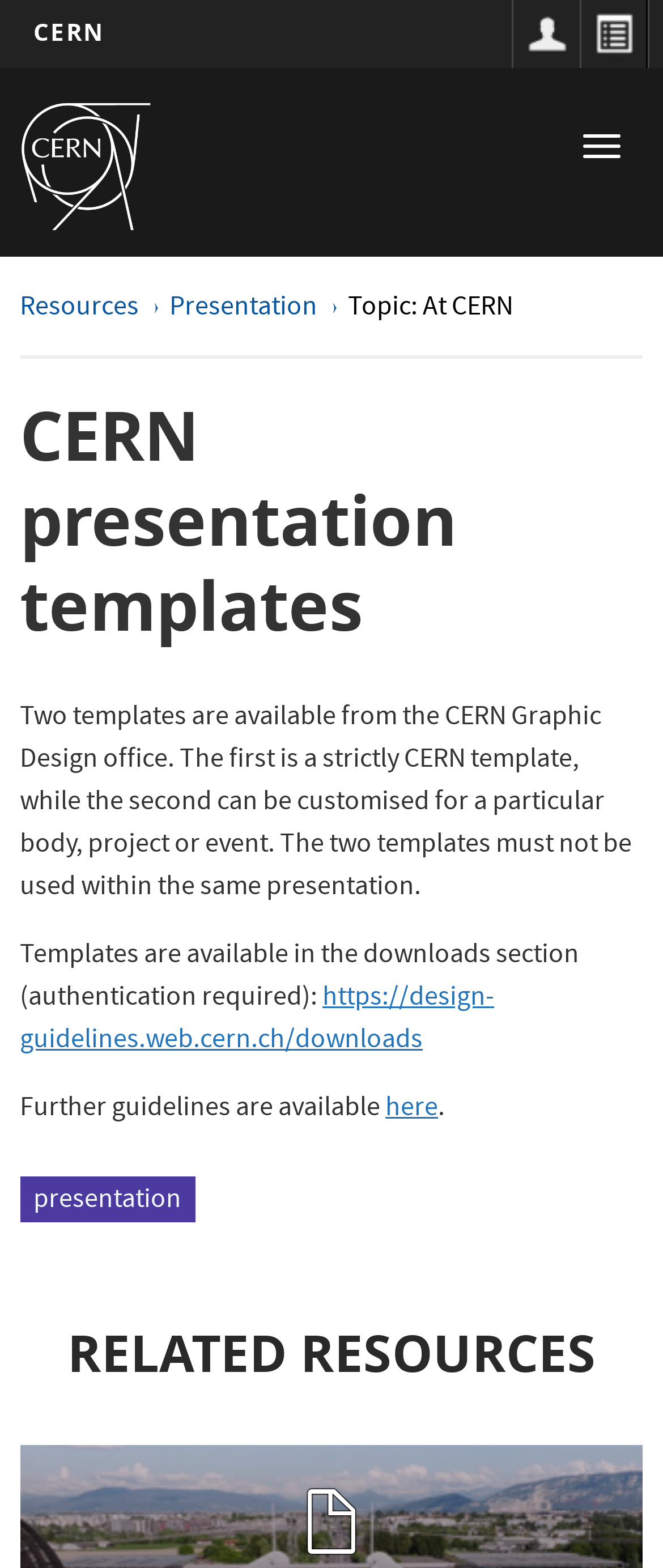How many templates are available?
Look at the screenshot and respond with one word or a short phrase.

Two